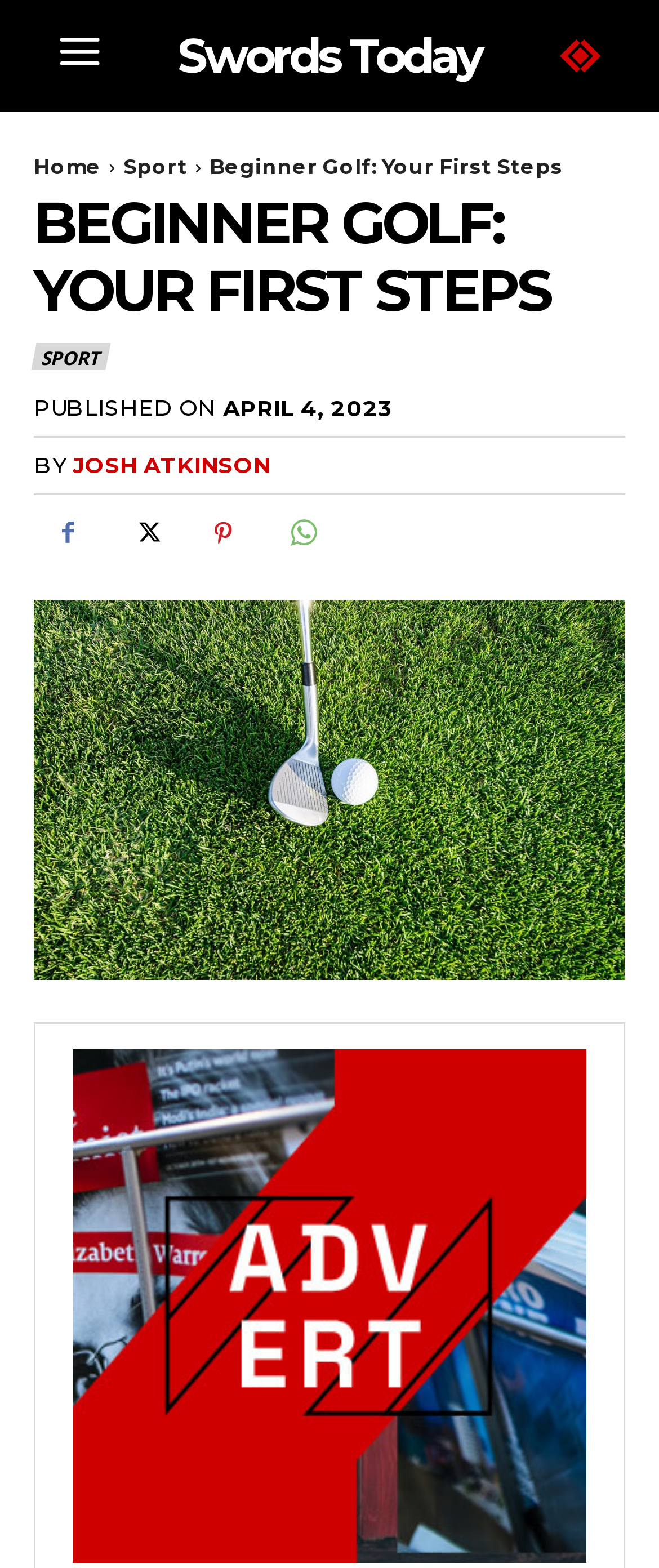Locate the bounding box coordinates of the area where you should click to accomplish the instruction: "click the Sport link".

[0.187, 0.098, 0.285, 0.114]